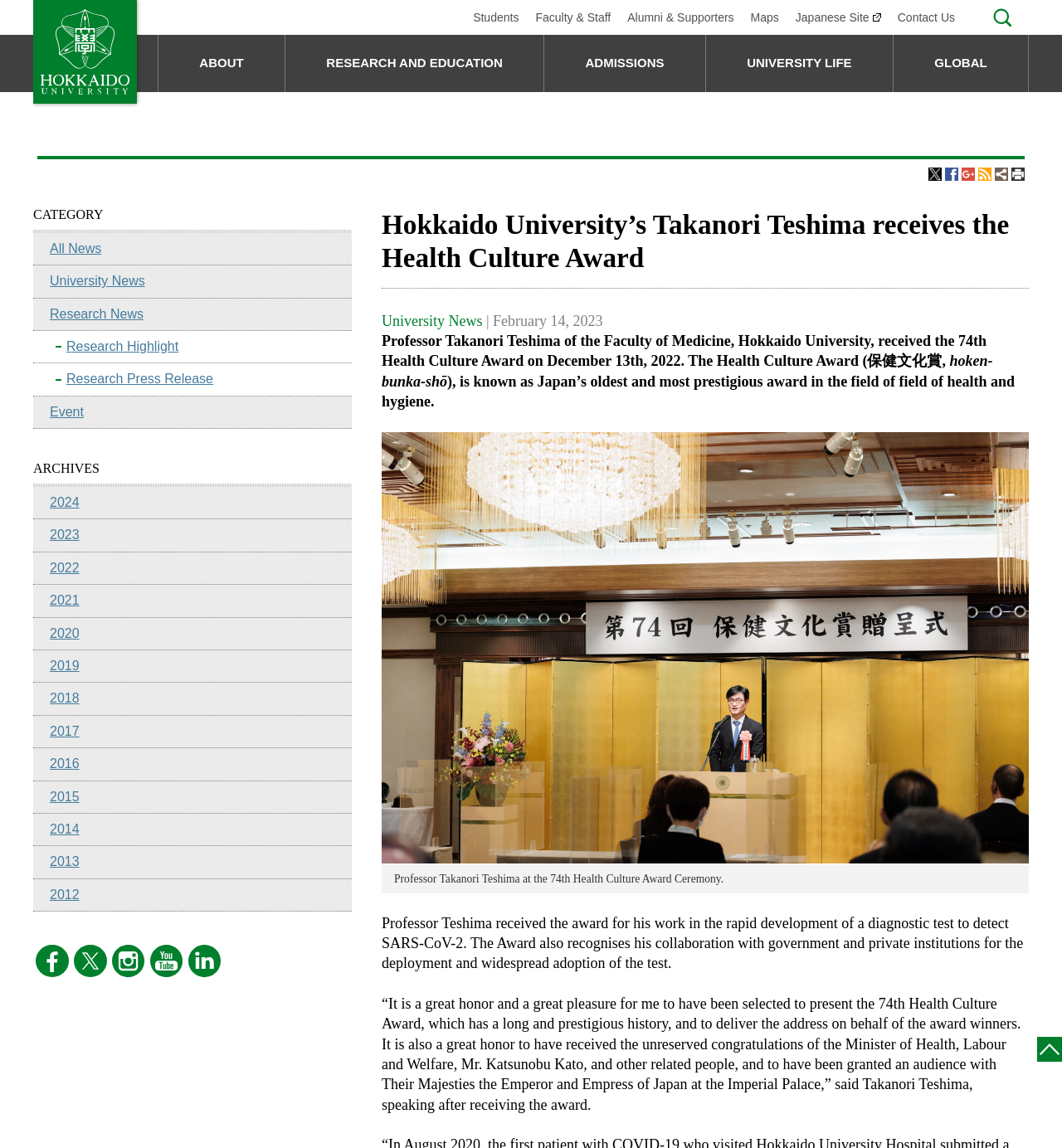Could you find the bounding box coordinates of the clickable area to complete this instruction: "Search"?

[0.92, 0.007, 0.969, 0.023]